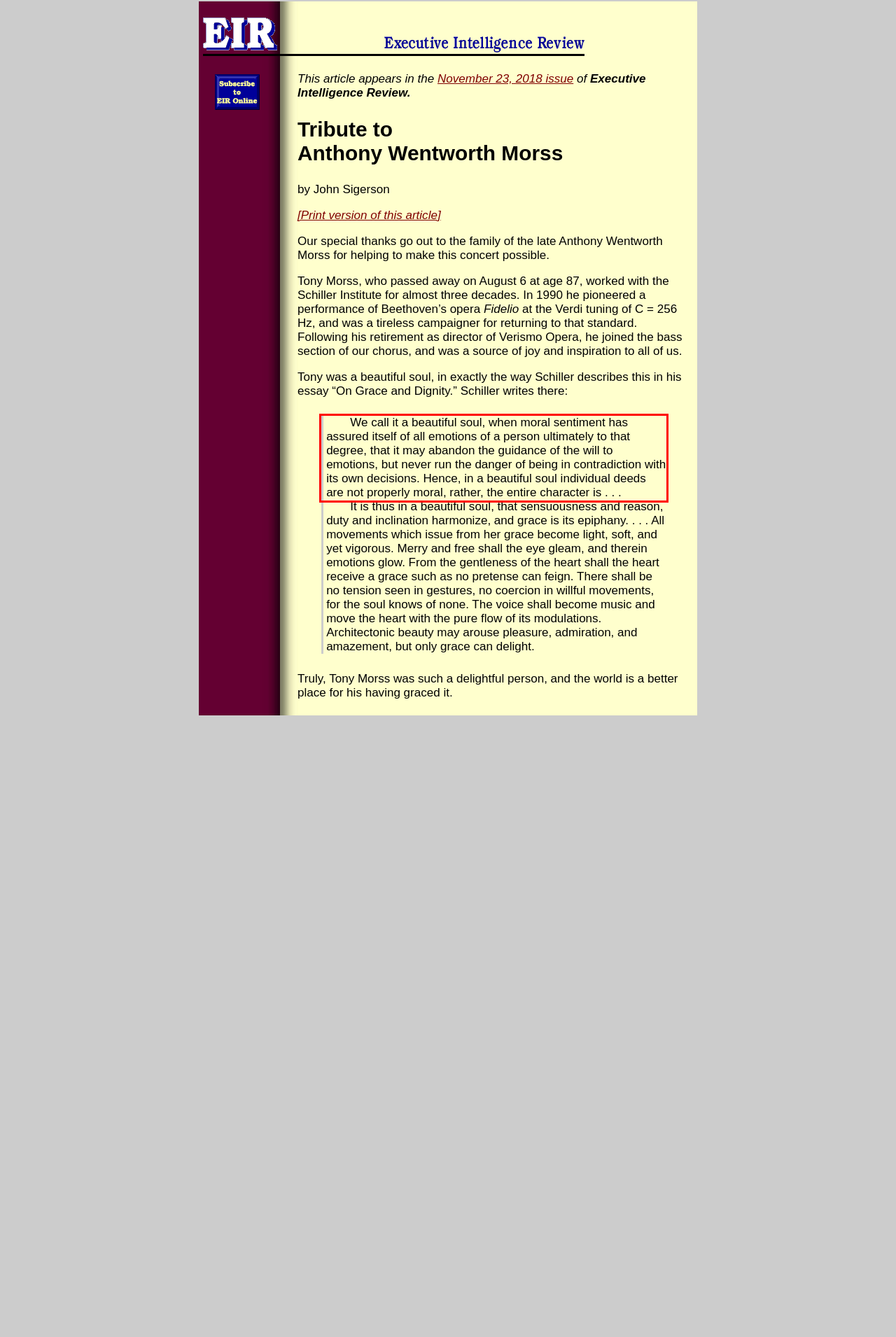You are provided with a screenshot of a webpage that includes a red bounding box. Extract and generate the text content found within the red bounding box.

We call it a beautiful soul, when moral sentiment has assured itself of all emotions of a person ultimately to that degree, that it may abandon the guidance of the will to emotions, but never run the danger of being in contradiction with its own decisions. Hence, in a beautiful soul individual deeds are not properly moral, rather, the entire character is . . .